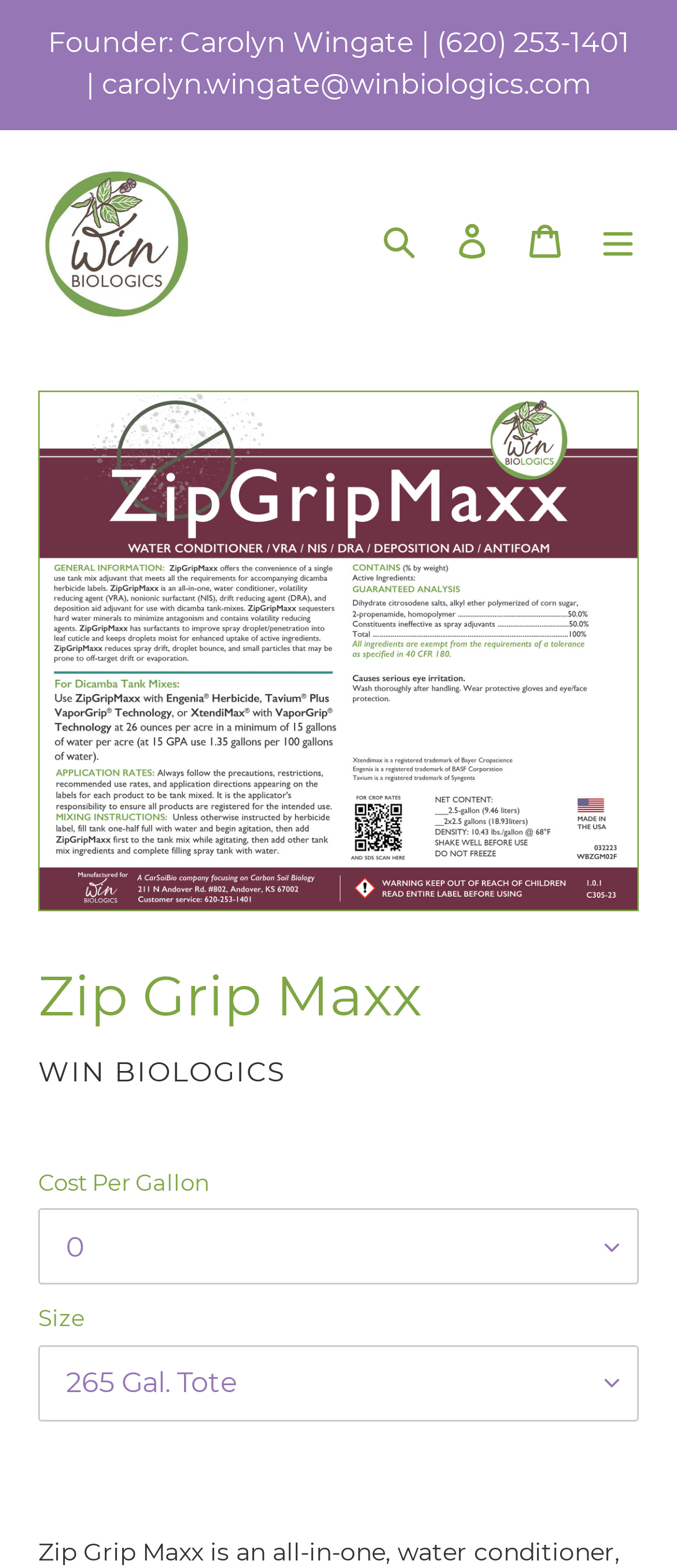What is the purpose of the 'Size' dropdown?
Using the information from the image, give a concise answer in one word or a short phrase.

To select product size